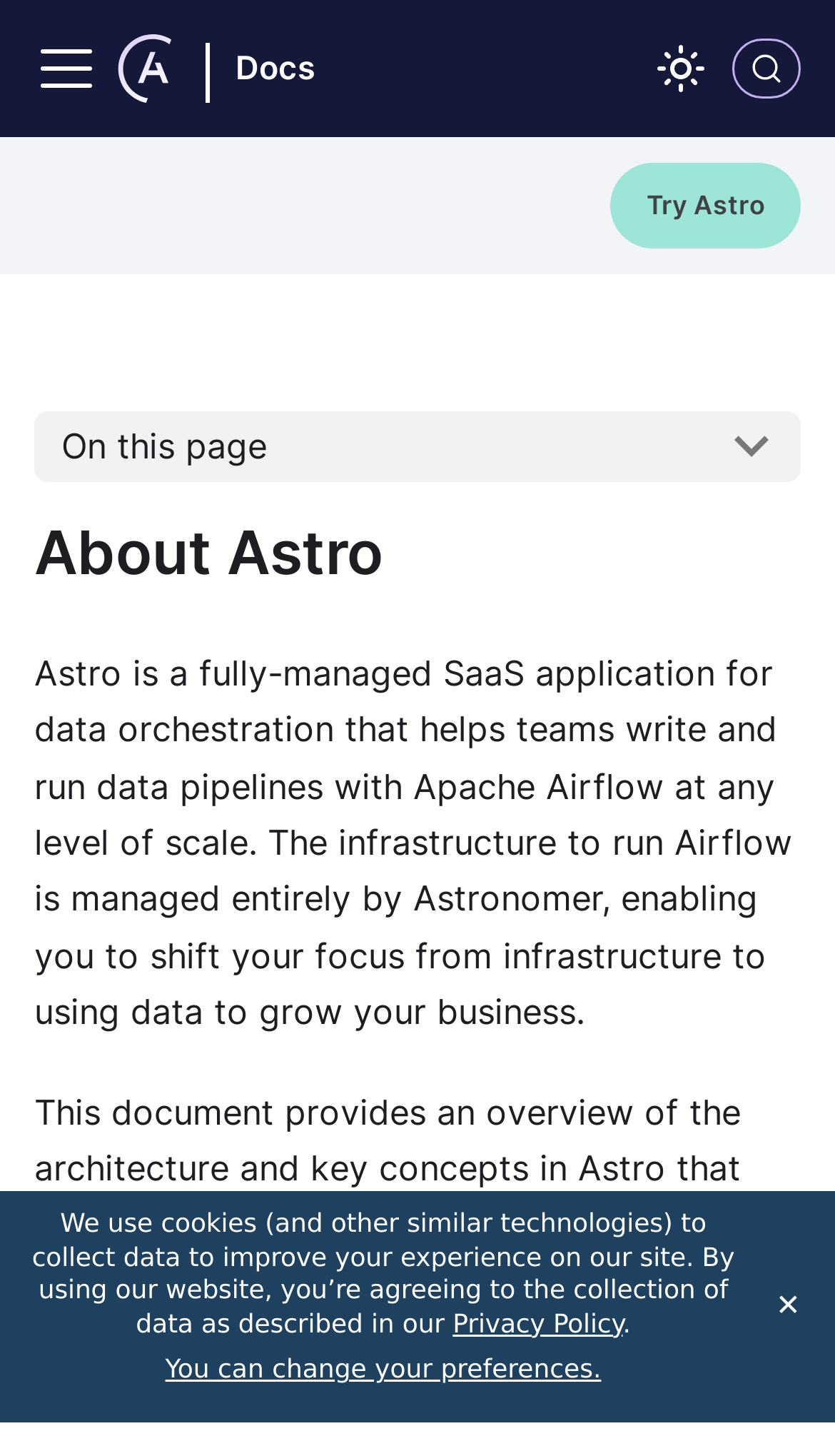Provide a short answer using a single word or phrase for the following question: 
What is the purpose of Astro?

Help teams write and run data pipelines